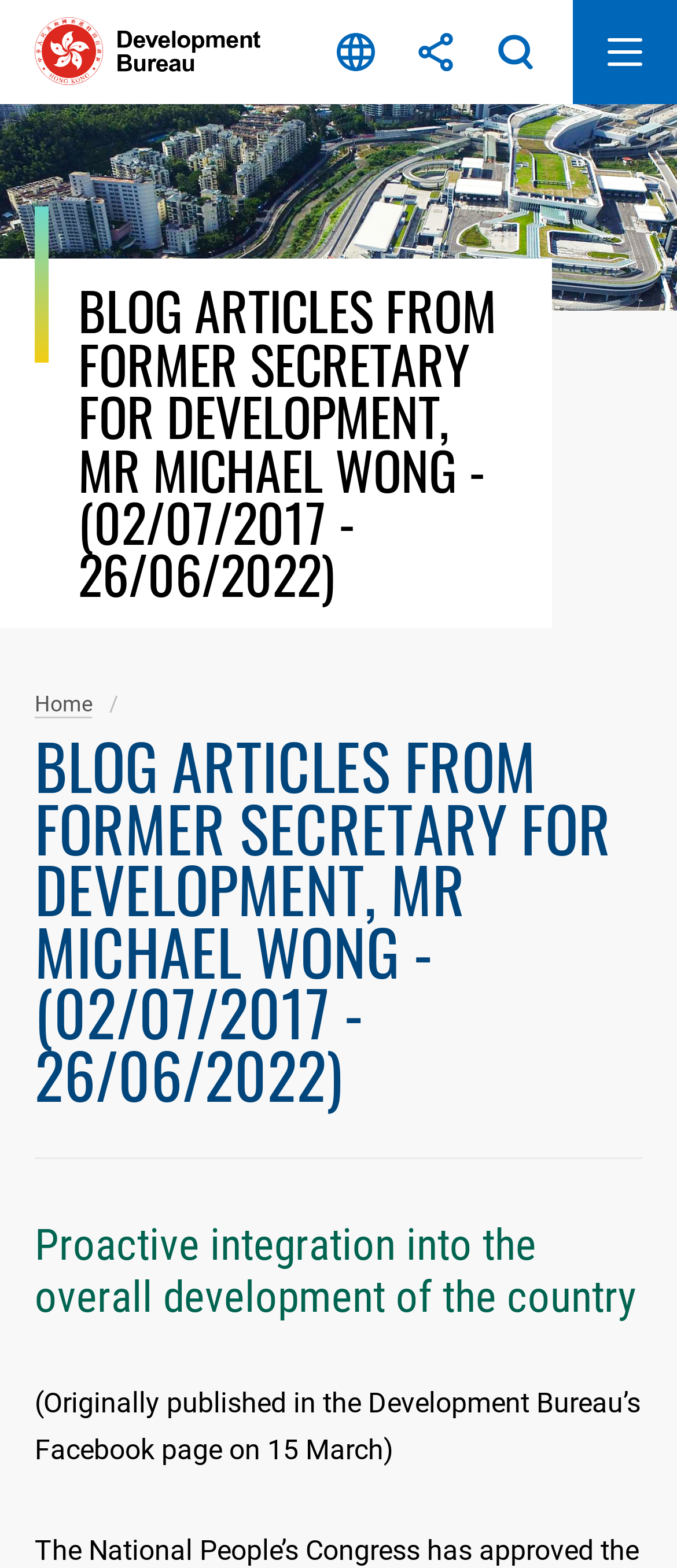Answer the question below using just one word or a short phrase: 
How many links are there in the top navigation bar?

4